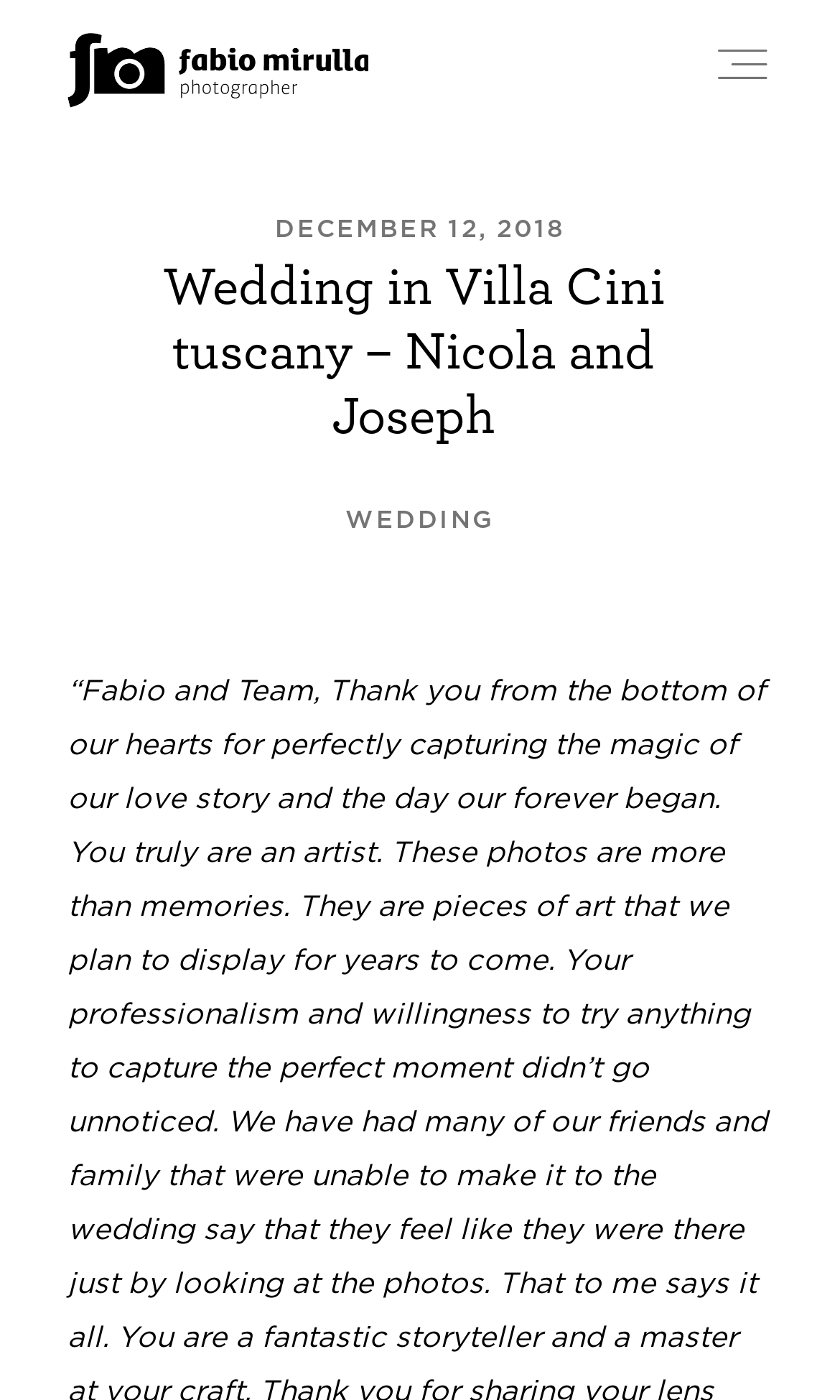Locate the bounding box of the UI element based on this description: "ABOUT". Provide four float numbers between 0 and 1 as [left, top, right, bottom].

[0.44, 0.365, 0.56, 0.386]